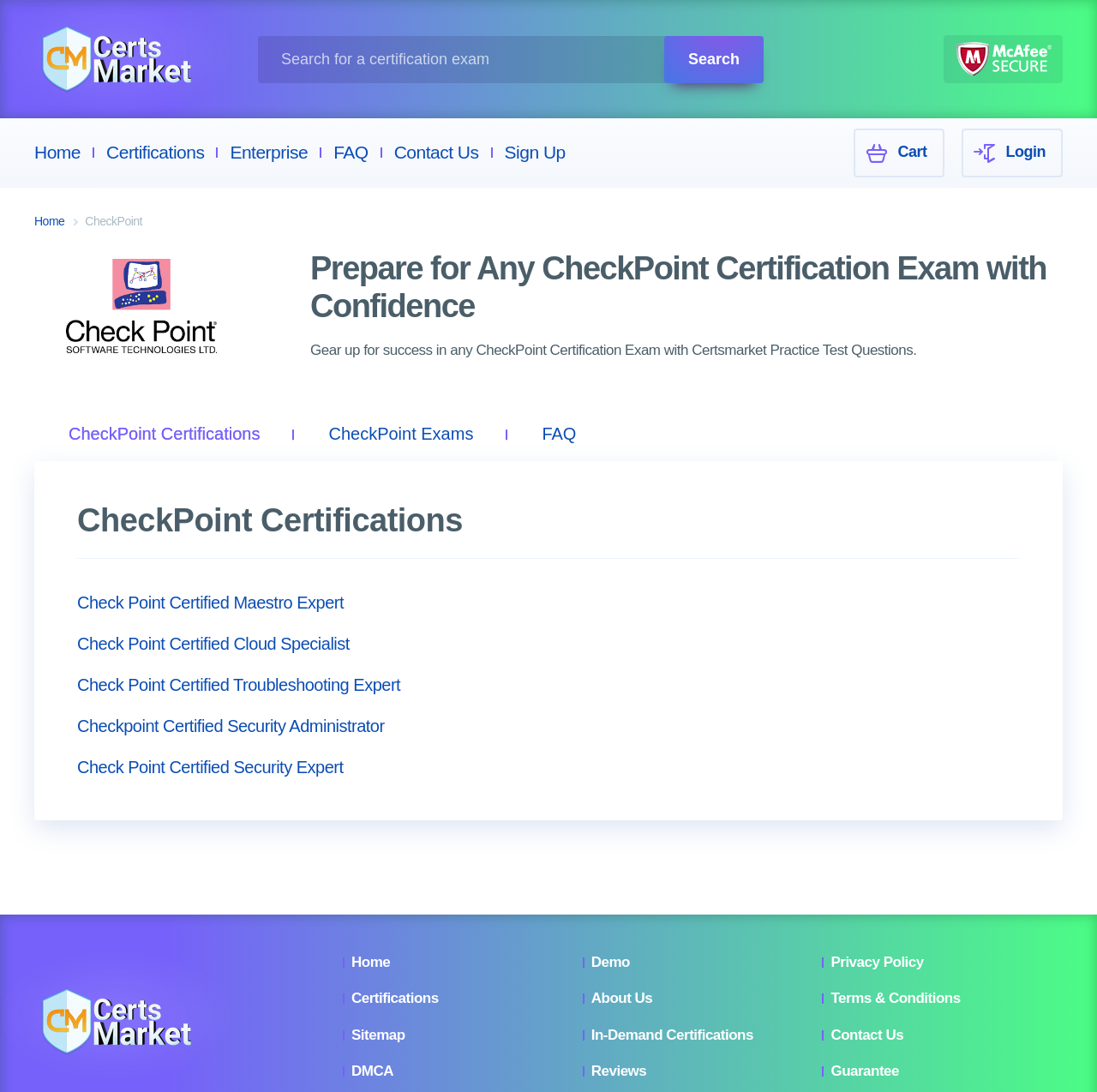Create a detailed summary of the webpage's content and design.

This webpage is dedicated to CheckPoint certification exams, offering practice questions and resources to help users prepare for their exams. At the top of the page, there is a logo of CertsMarket, a search bar, and a "Maximize" button. Below the search bar, there is a "Search" button. 

On the left side of the page, there are several links to different certification categories, including Microsoft, CompTIA, Fortinet, and more. Each link has a corresponding image next to it. 

In the main content area, there is a heading that reads "Prepare for Any CheckPoint Certification Exam with Confidence." Below this heading, there is a paragraph of text that describes the benefits of using Certsmarket's practice test questions. 

Further down the page, there are three buttons labeled "CheckPoint Certifications," "CheckPoint Exams," and "FAQ." Below these buttons, there is a heading that reads "CheckPoint Certifications," followed by a list of links to specific certifications, such as "Check Point Certified Maestro Expert" and "Check Point Certified Security Administrator."

At the bottom of the page, there are several links to other pages on the website, including "Home," "Demo," "Privacy Policy," and more. There is also a McAfee Secure logo and a CertLine logo.